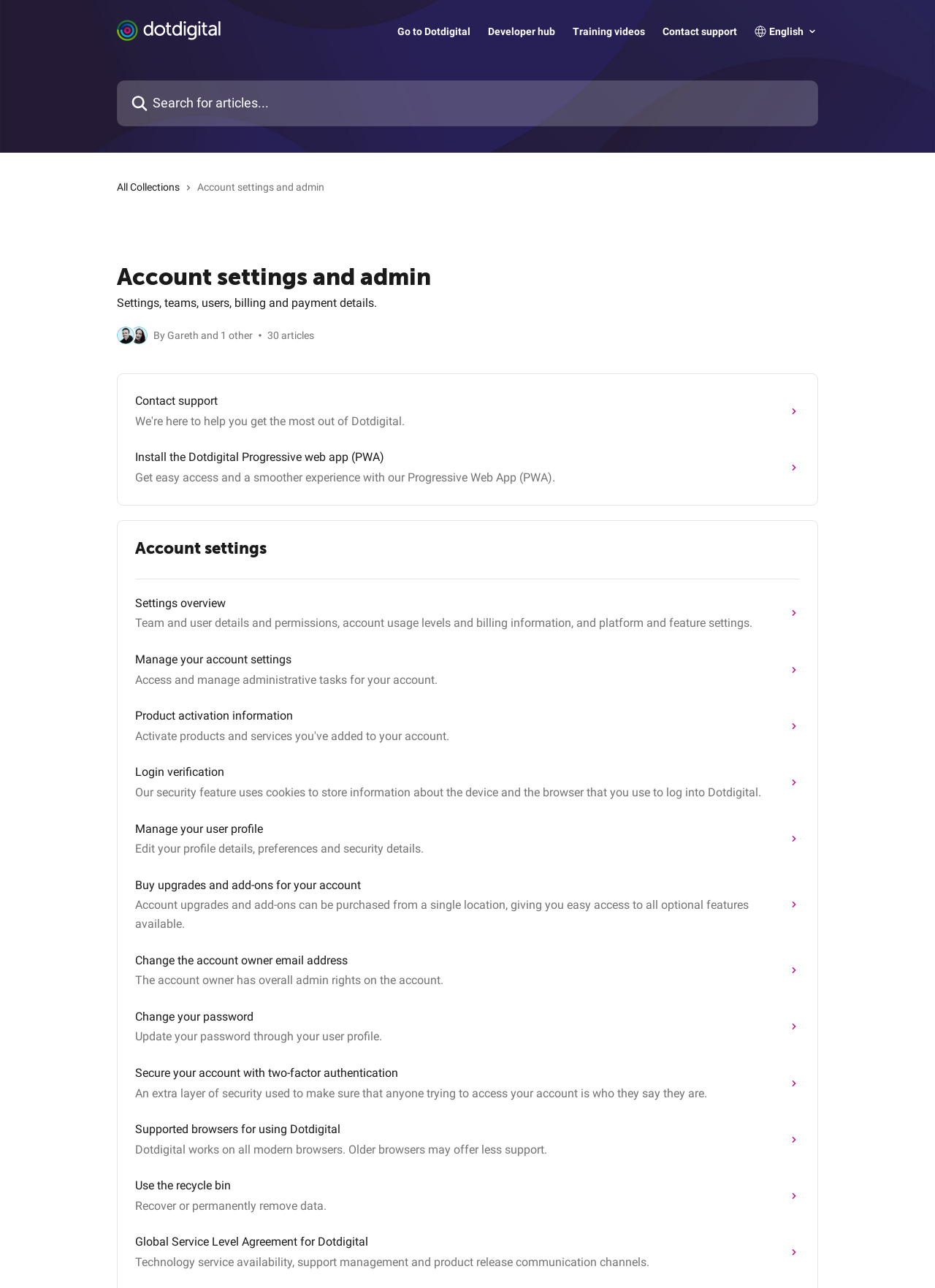What is the name of the avatar on the top left?
Please interpret the details in the image and answer the question thoroughly.

I found the answer by looking at the image element with the description 'Gareth Burroughes avatar'.